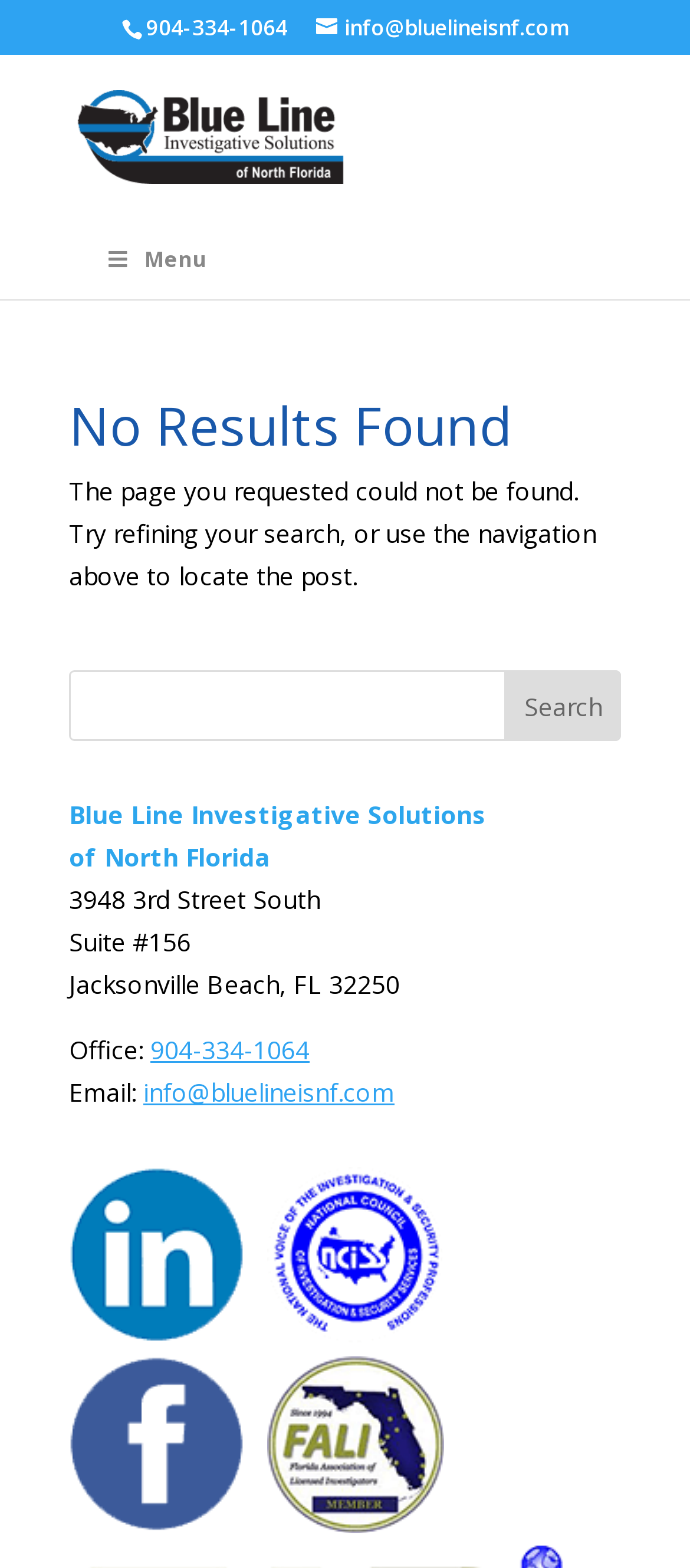Please find the bounding box for the UI component described as follows: "info@bluelineisnf.com".

[0.458, 0.008, 0.824, 0.027]